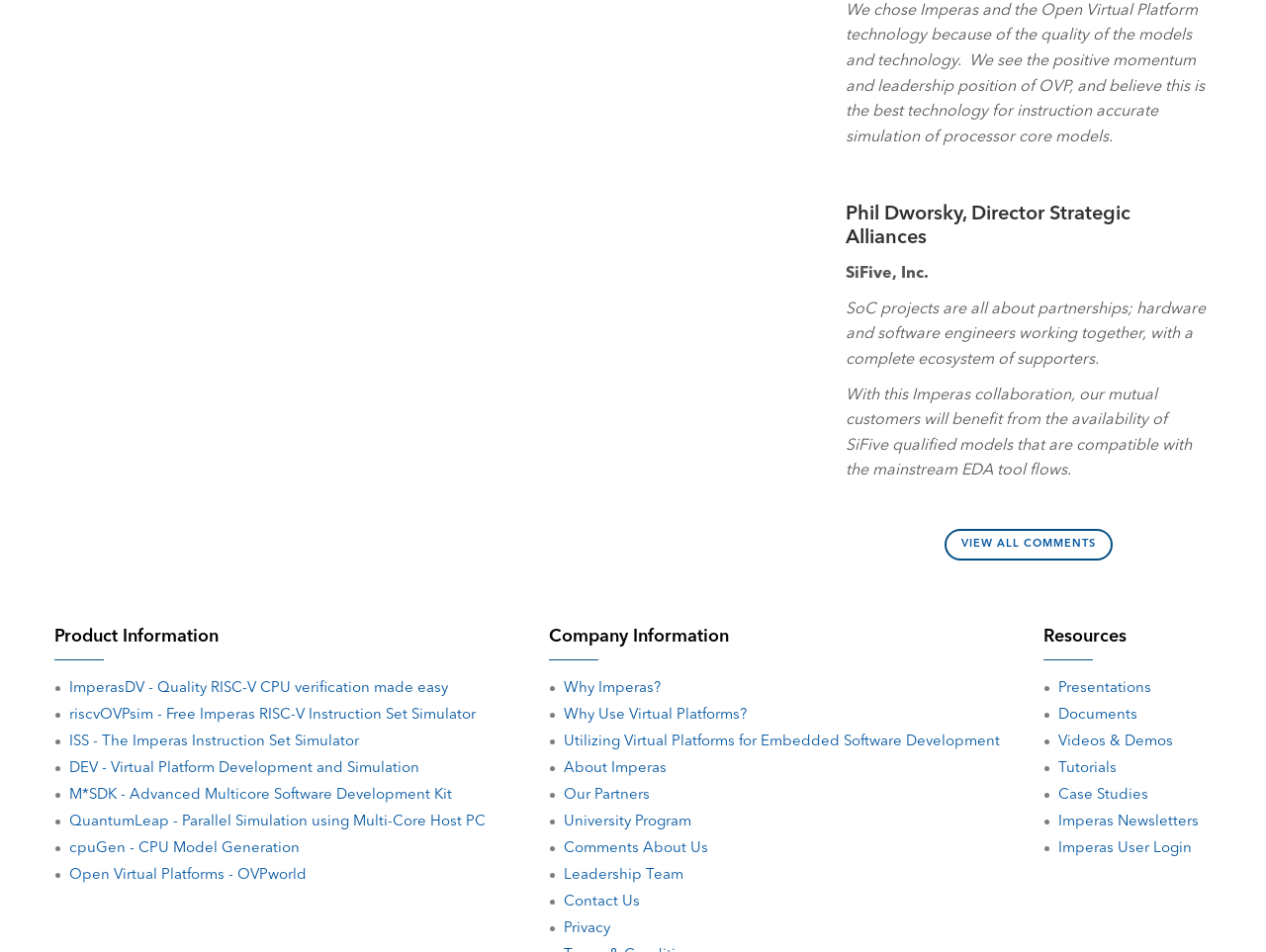Find the bounding box of the web element that fits this description: "Comments About Us".

[0.434, 0.884, 0.559, 0.899]